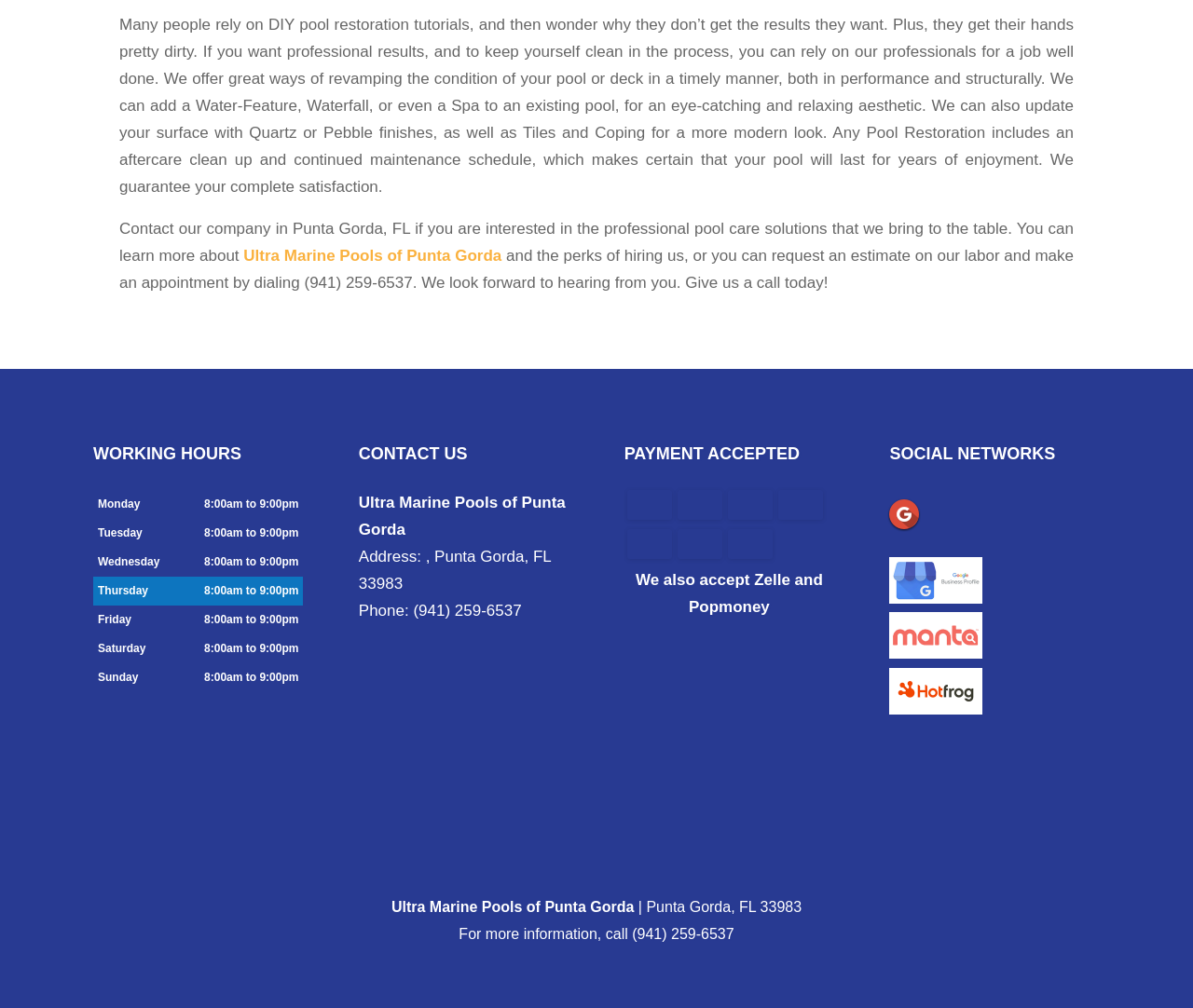Can you find the bounding box coordinates for the UI element given this description: "manta"? Provide the coordinates as four float numbers between 0 and 1: [left, top, right, bottom].

[0.746, 0.608, 0.824, 0.654]